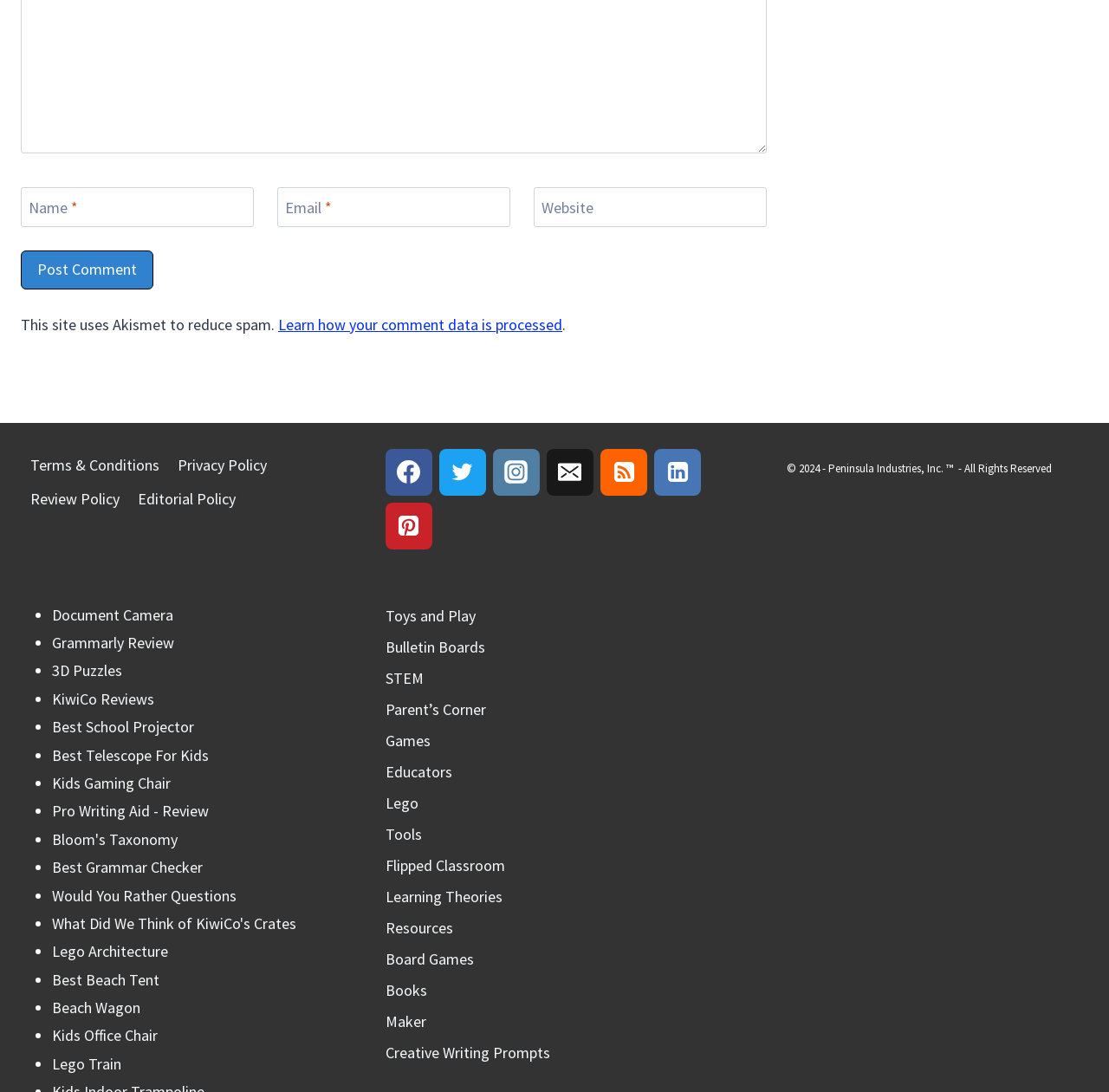What is the purpose of the 'Post Comment' button?
Refer to the screenshot and answer in one word or phrase.

To submit a comment